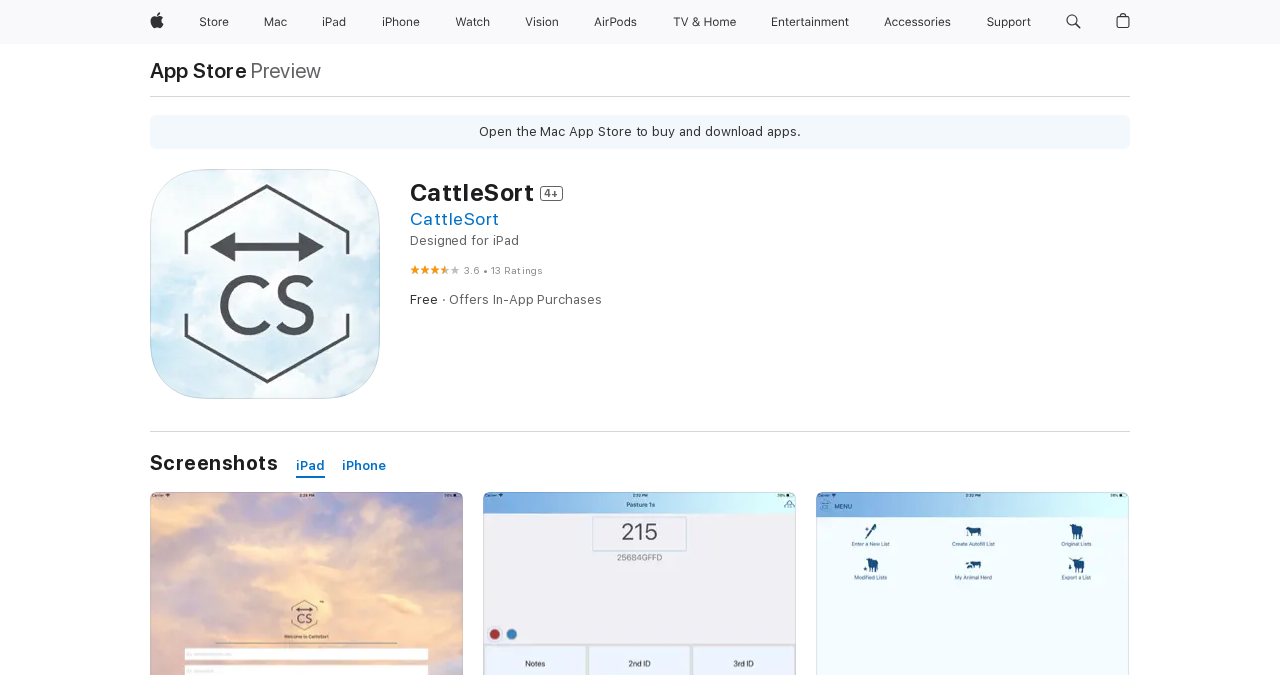Identify the bounding box coordinates for the UI element described as: "TV & Home".

[0.519, 0.0, 0.582, 0.065]